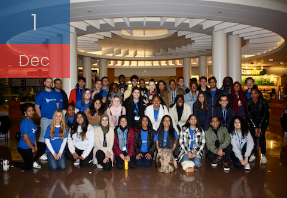What is the date displayed in the upper left corner?
Based on the image, give a one-word or short phrase answer.

1 Dec